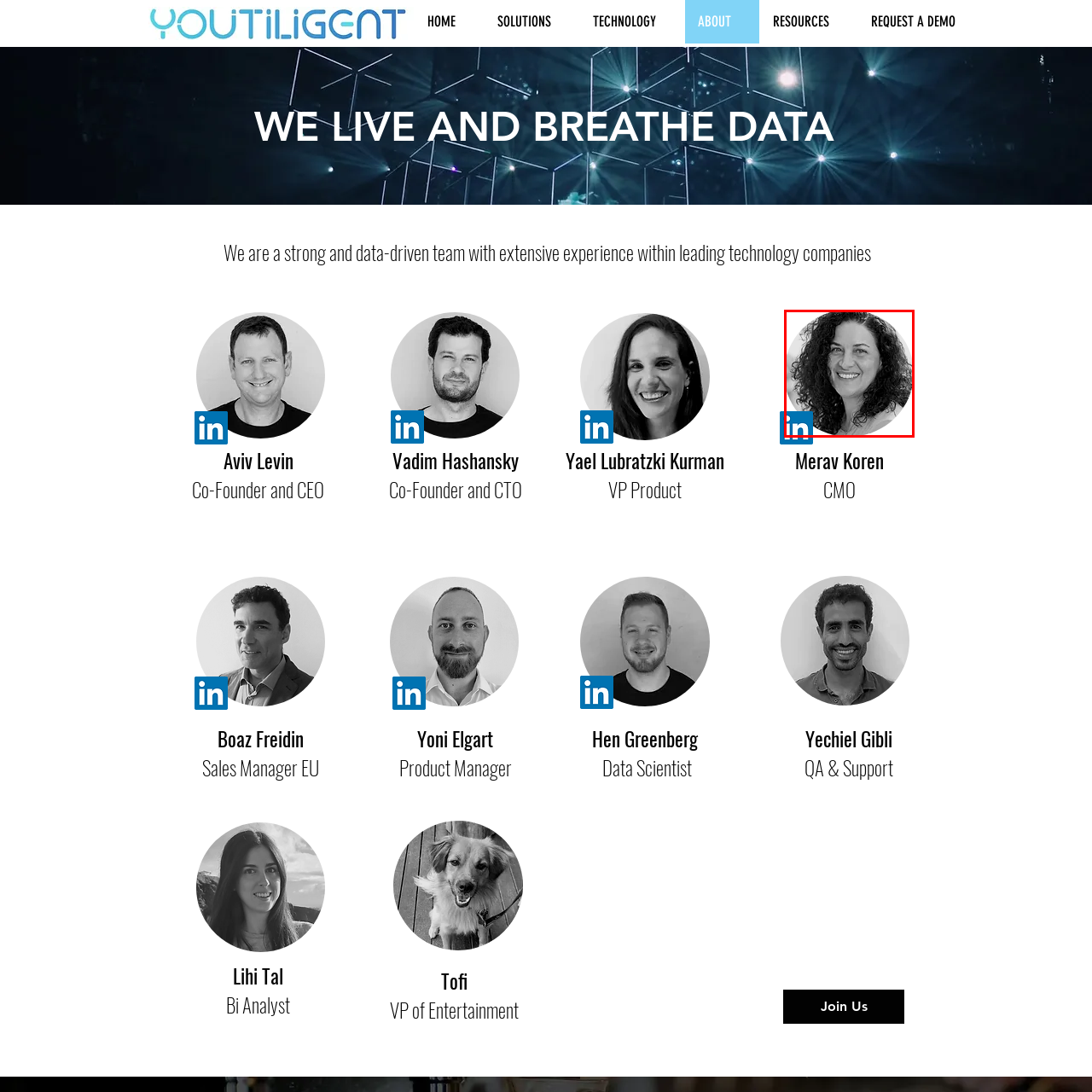Generate a detailed description of the content found inside the red-outlined section of the image.

The image features a smiling woman with curly hair, presented in a circular crop, giving a warm and approachable impression. Her expression exudes confidence and friendliness, likely reflecting her professional demeanor. In the lower left corner of the image, there is a blue LinkedIn logo, indicating her professional networking profile or suggesting a connection to her work-related achievements. This image is titled "Merav Koren CMO" and represents her role as the Chief Marketing Officer, showcasing her prominence within the organization.